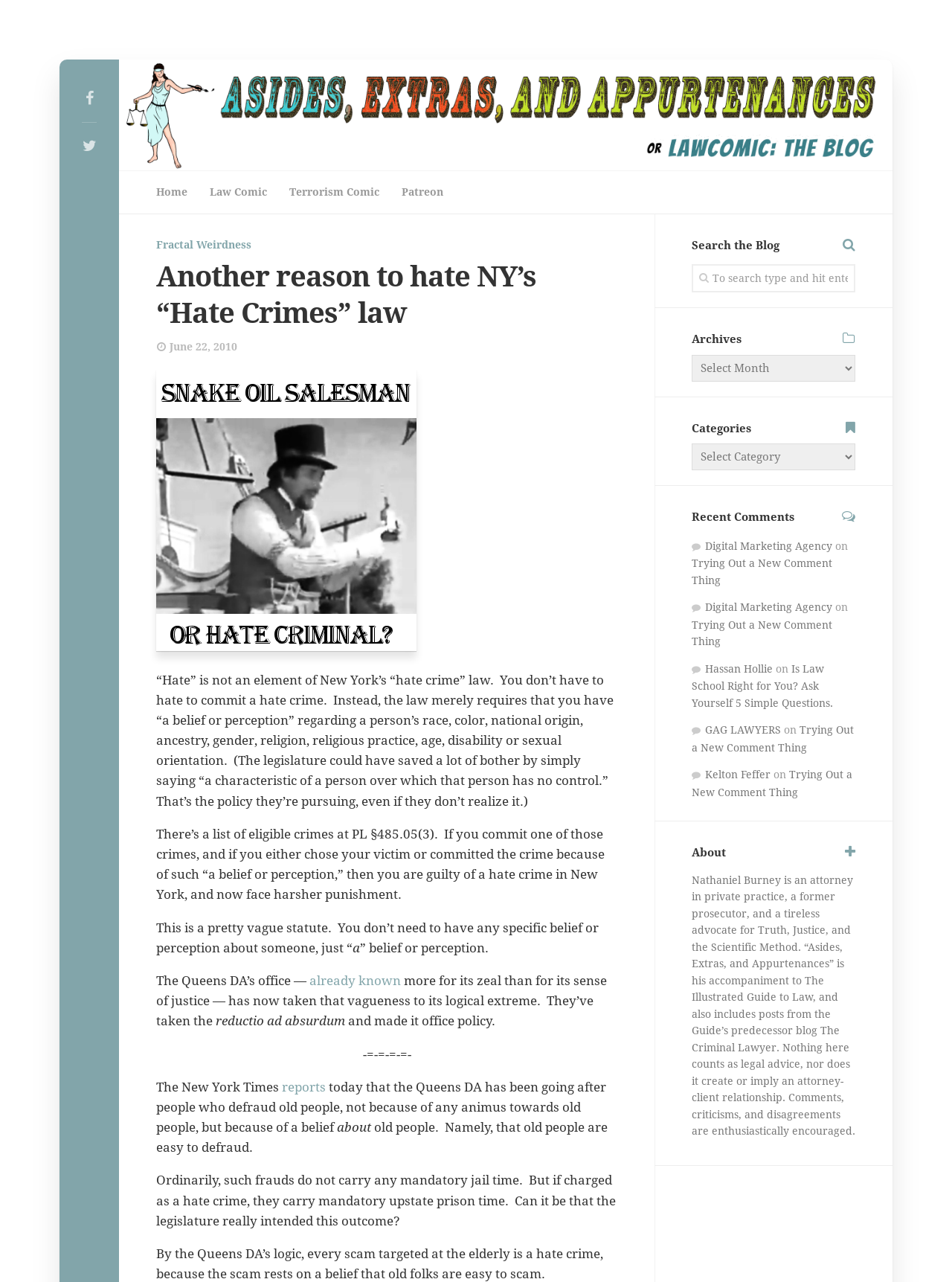What is the name of the author of the blog?
Give a single word or phrase as your answer by examining the image.

Nathaniel Burney